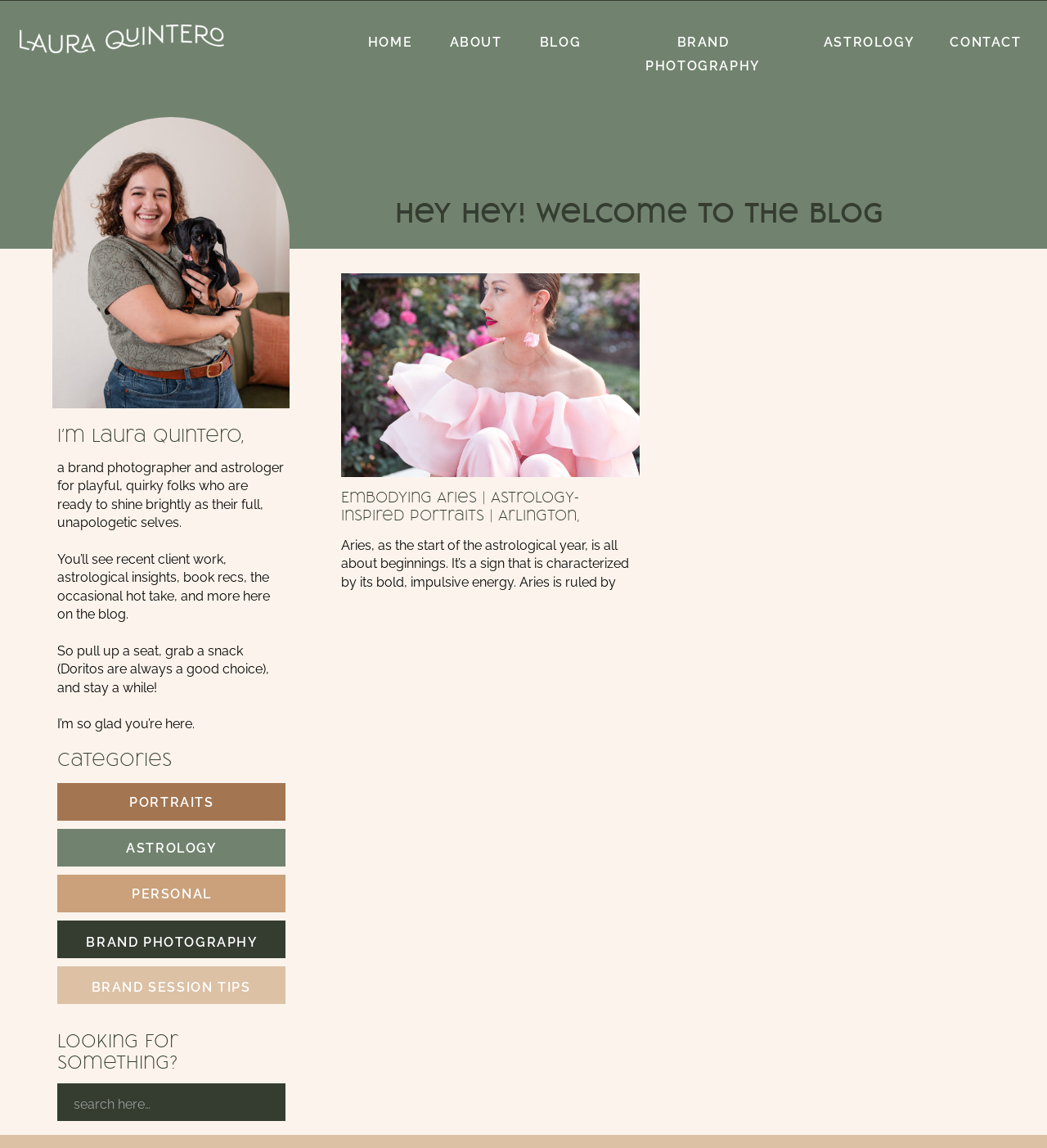Determine the bounding box coordinates of the UI element that matches the following description: "parent_node: Search for:". The coordinates should be four float numbers between 0 and 1 in the format [left, top, right, bottom].

[0.055, 0.722, 0.273, 0.755]